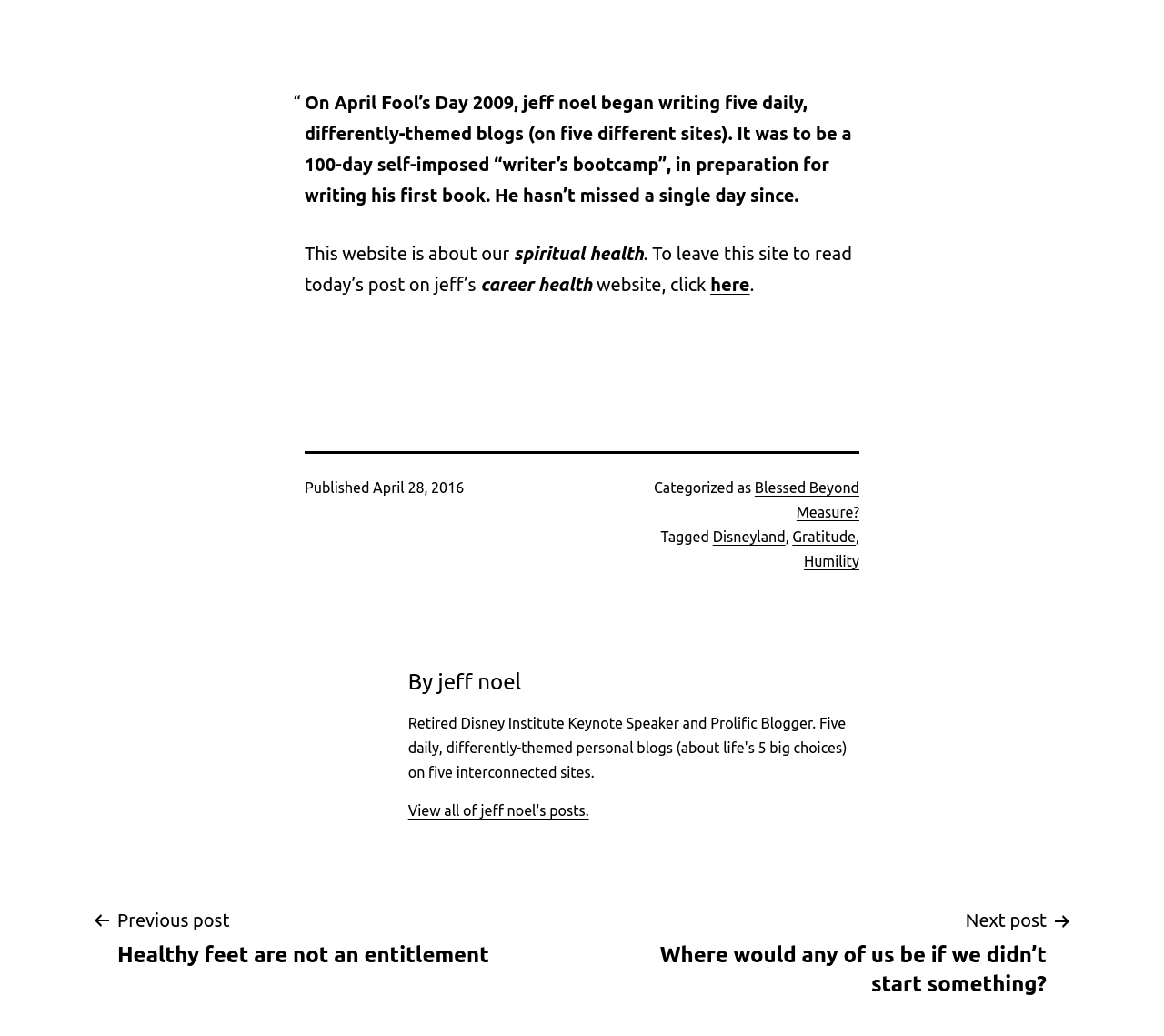What is the author's name?
Using the image, answer in one word or phrase.

Jeff Noel